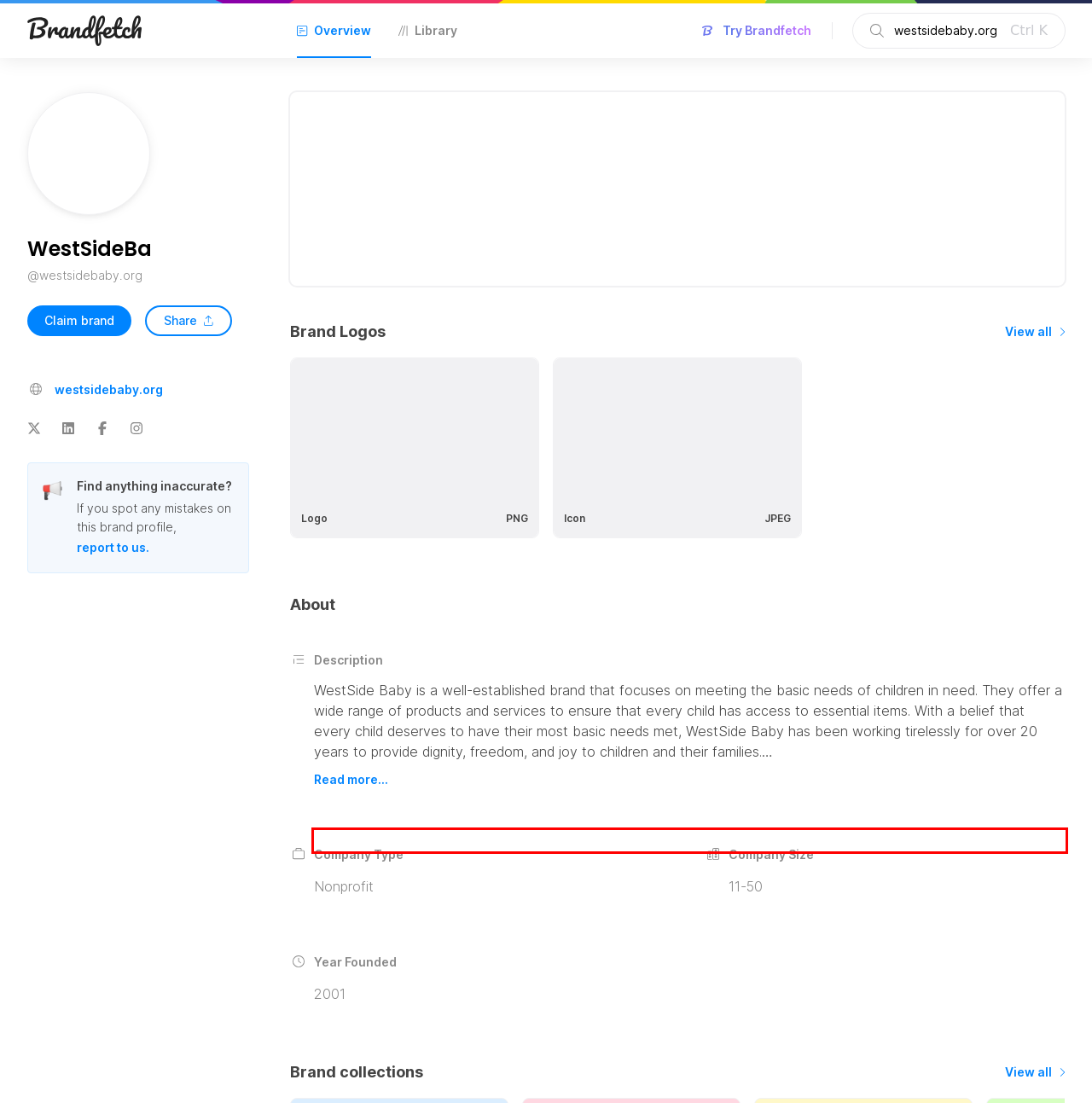Locate the red bounding box in the provided webpage screenshot and use OCR to determine the text content inside it.

Aside from their services, WestSide Baby actively engages with the community by hosting events, drives, and volunteer opportunities. Their team is dedicated to making a positive impact and ensuring that each child is a happy, healthy, and resilient member of the community. Join WestSide Baby in their journey to meet the basic needs of children and make a lasting difference in their lives